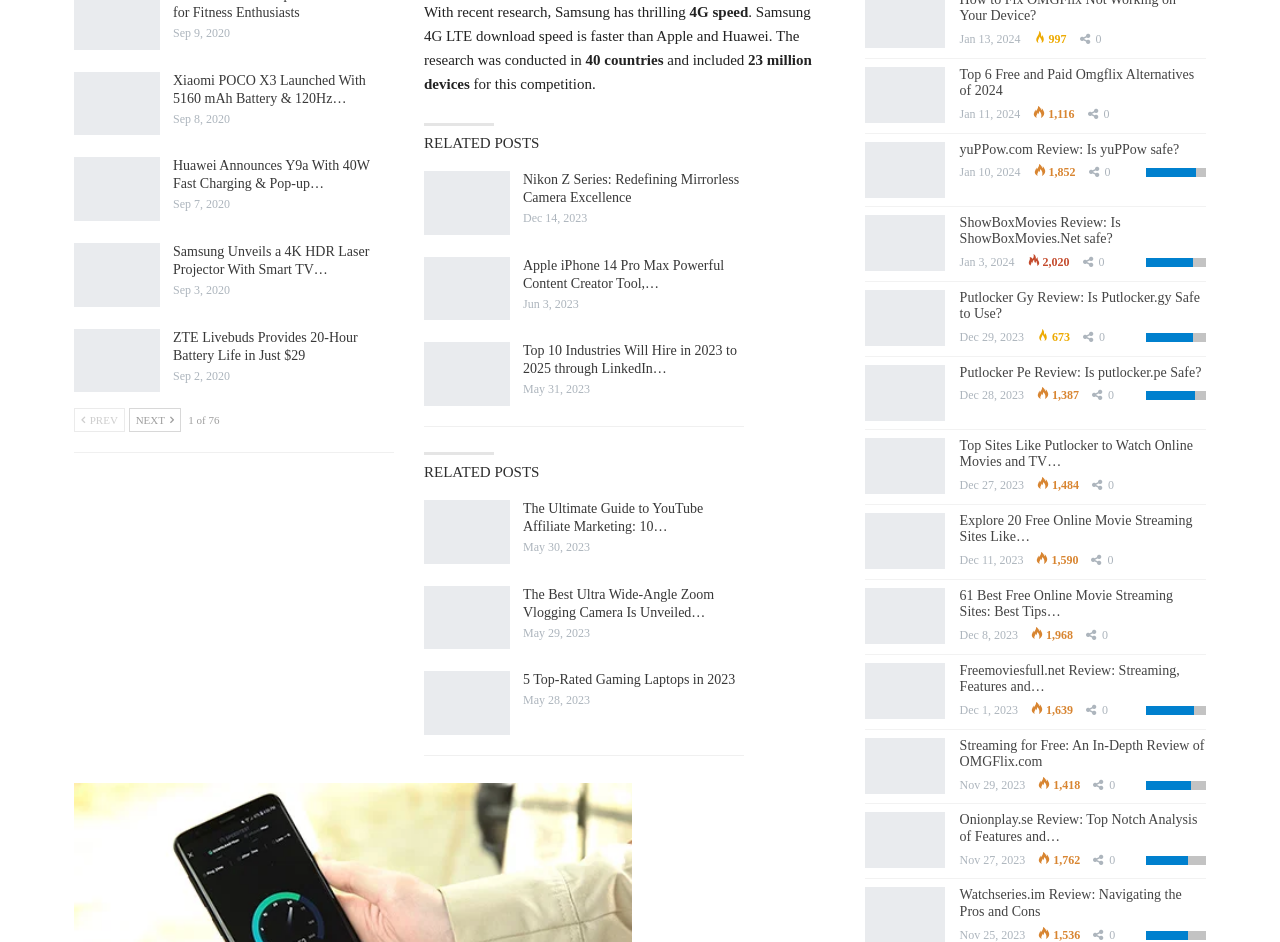Please identify the coordinates of the bounding box for the clickable region that will accomplish this instruction: "View 'Our Privacy Policy'".

None